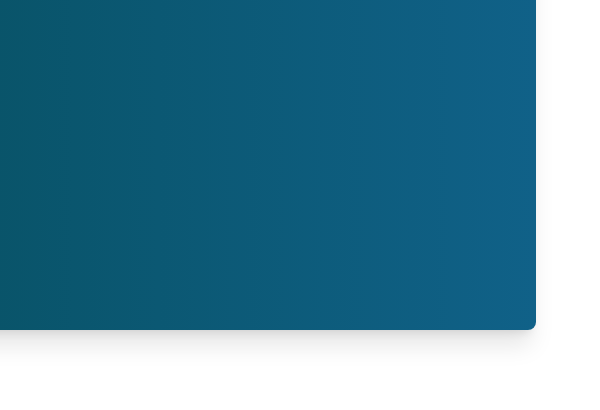Create a detailed narrative of what is happening in the image.

The image features a serene view that complements the content of the accompanying blog, which discusses technology, software development, and insights relevant to SMEs and mid-sized organizations. The design includes a gradient of deep blue tones, creating a calming backdrop that could symbolize professionalism and reliability in IT services. This aesthetic aligns well with the blog's focus, inviting readers to explore topics like security, convenience, and innovative technological solutions, as evidenced by titles linked in the text, including discussions on password technologies and online tools like a password checker and generator.